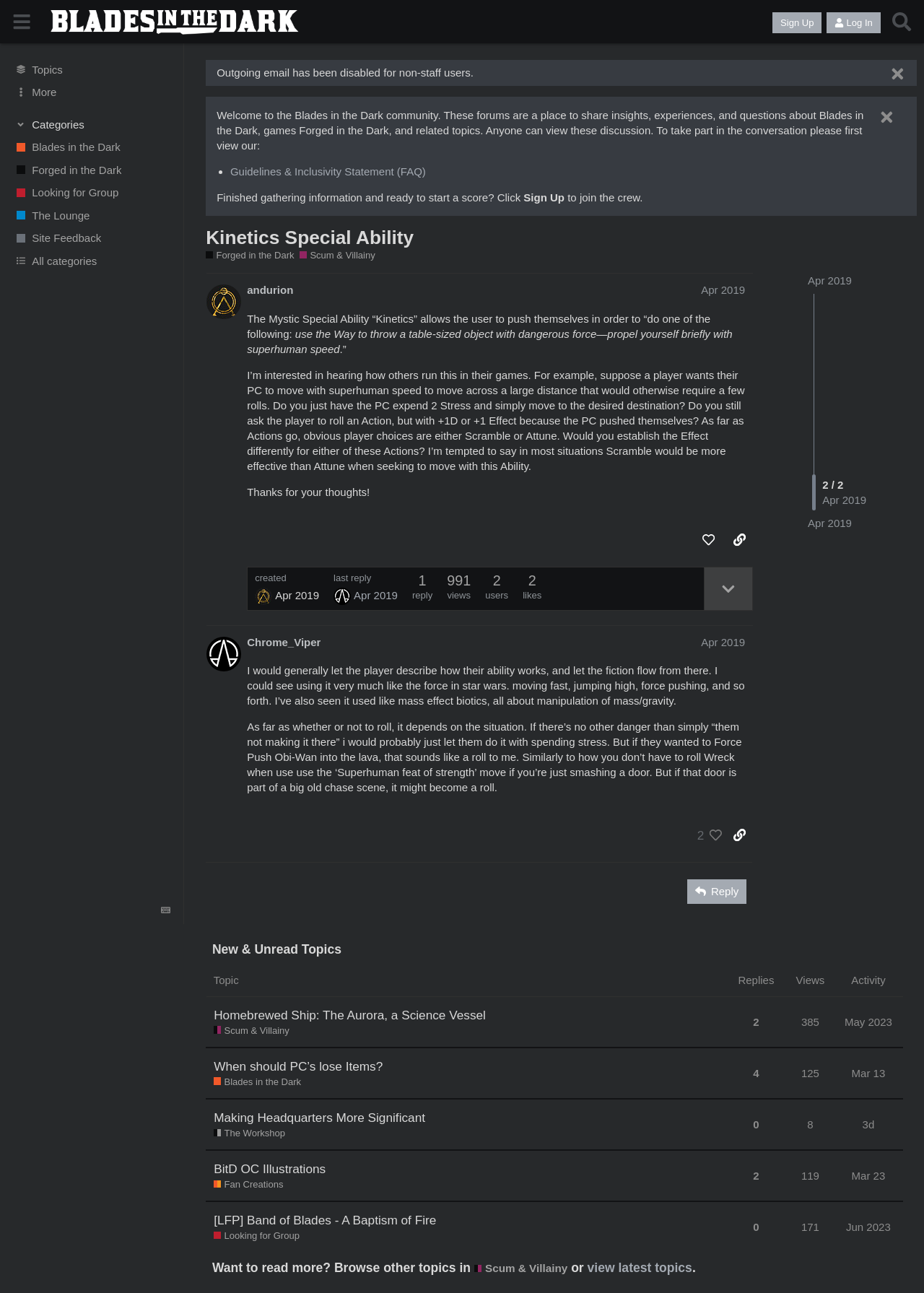Provide the bounding box coordinates of the area you need to click to execute the following instruction: "Search in the forum".

[0.959, 0.005, 0.992, 0.029]